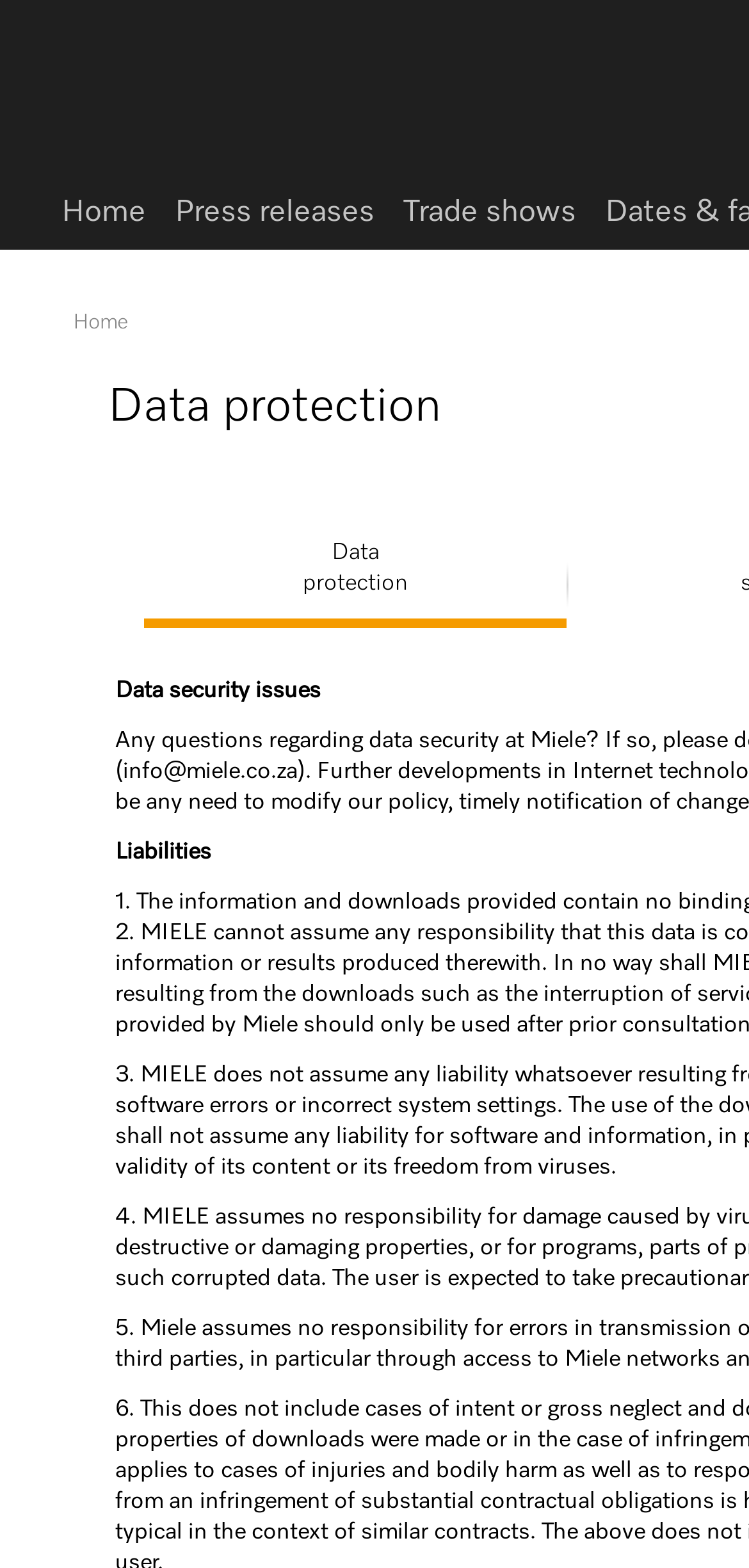Using a single word or phrase, answer the following question: 
What is the topic of the focused section?

Data protection